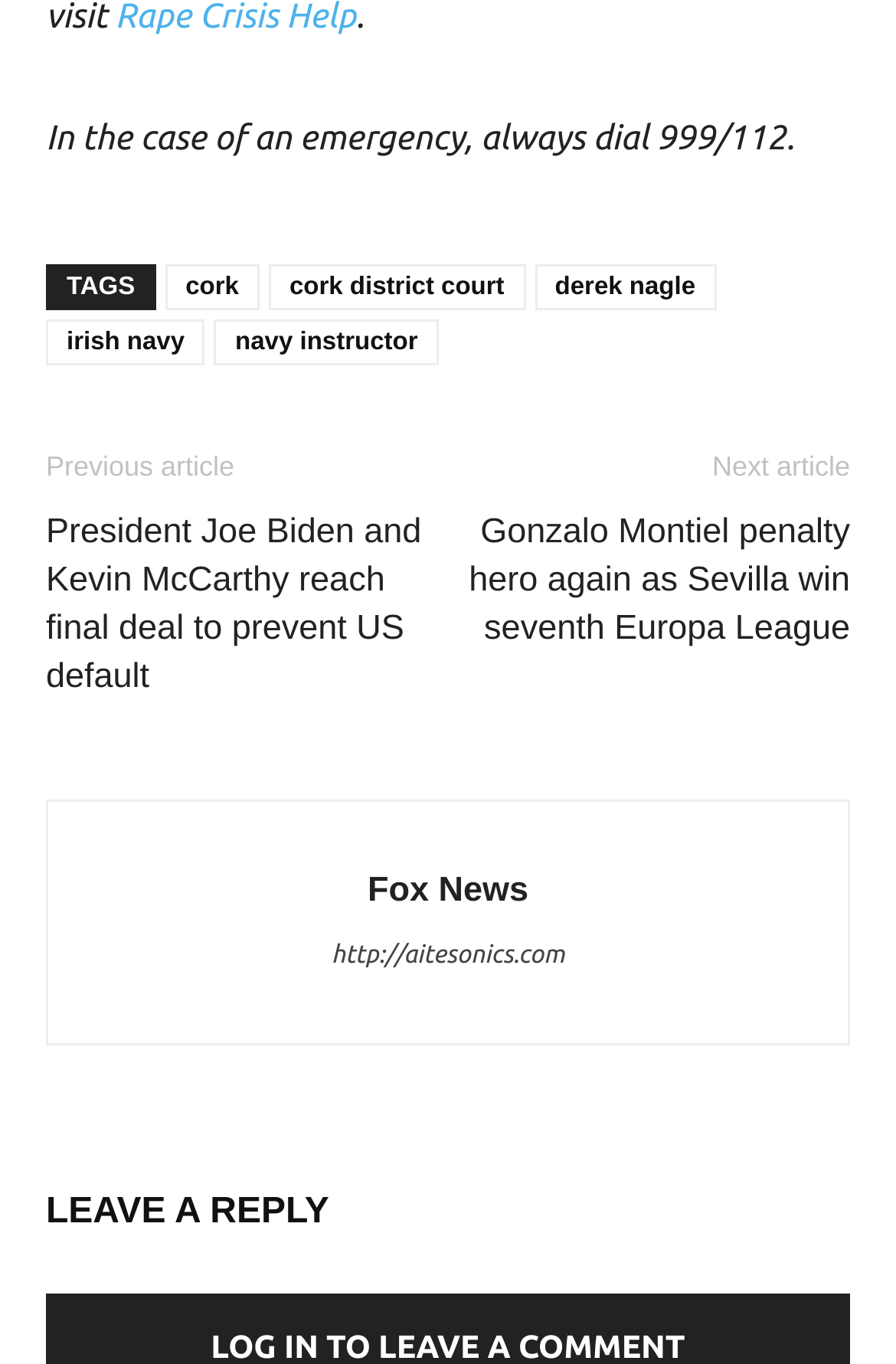Specify the bounding box coordinates for the region that must be clicked to perform the given instruction: "go to the article about Gonzalo Montiel penalty hero again as Sevilla win seventh Europa League".

[0.5, 0.372, 0.949, 0.478]